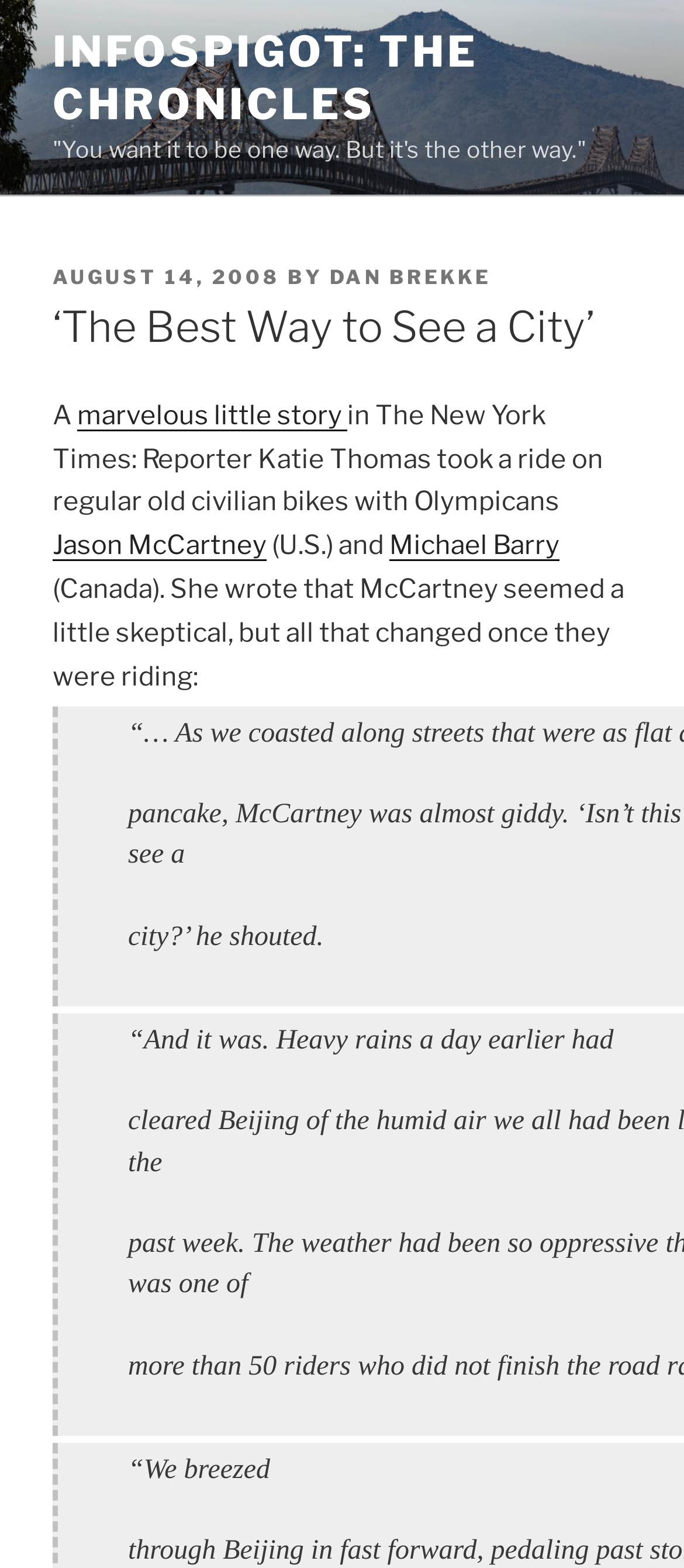Detail the various sections and features present on the webpage.

The webpage appears to be a blog post titled "The Best Way to See a City" on a website called Infospigot: The Chronicles. At the top of the page, there is a link to the website's homepage, followed by a quote "You want it to be one way. But it's the other way." Below the quote, there is a header section that includes the post's title, the date "AUGUST 14, 2008", and the author's name "DAN BREKKE".

The main content of the post starts with a brief introduction, mentioning a "marvelous little story" in The New York Times, where a reporter took a ride with Olympic cyclists Jason McCartney and Michael Barry. The text then continues to describe their experience, with quotes from the story, including one where McCartney exclaims "city?" and another where the author describes the ease of their ride, saying "We breezed".

Throughout the page, there are several links, including one to the New York Times story, and links to the names of the Olympic cyclists. The text is organized in a clear and readable format, with headings and paragraphs that make it easy to follow.